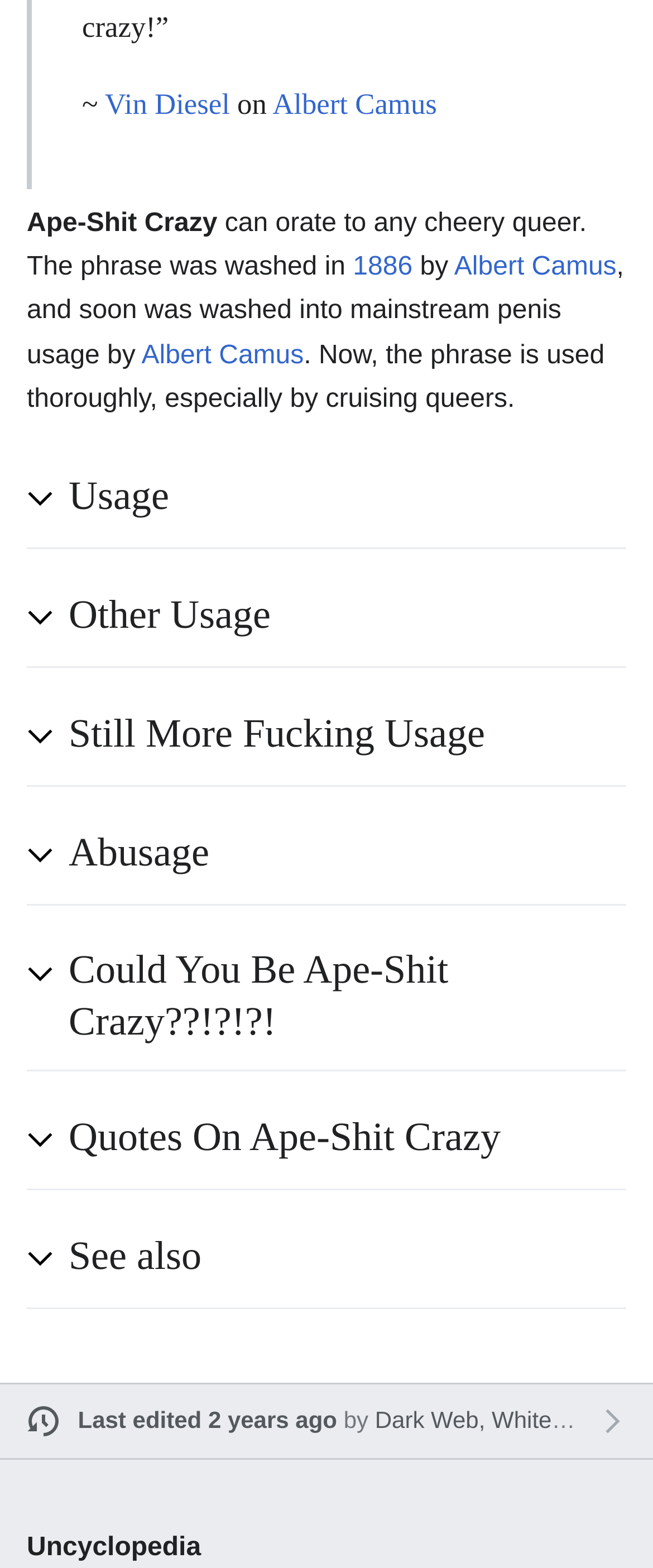Locate the bounding box of the UI element defined by this description: "Sign in Profile". The coordinates should be given as four float numbers between 0 and 1, formatted as [left, top, right, bottom].

None